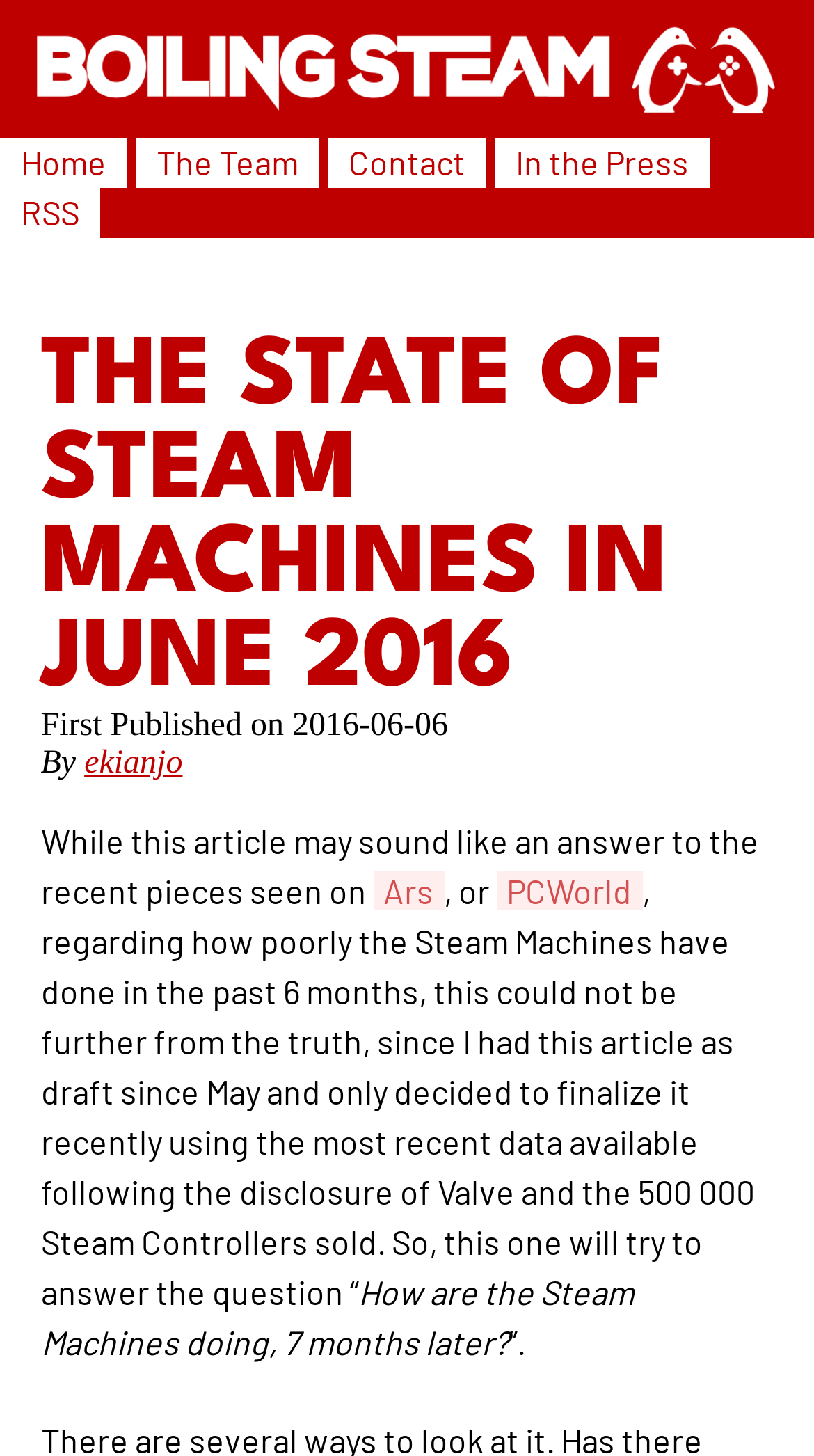Find the bounding box coordinates of the UI element according to this description: "The Team".

[0.192, 0.098, 0.367, 0.125]